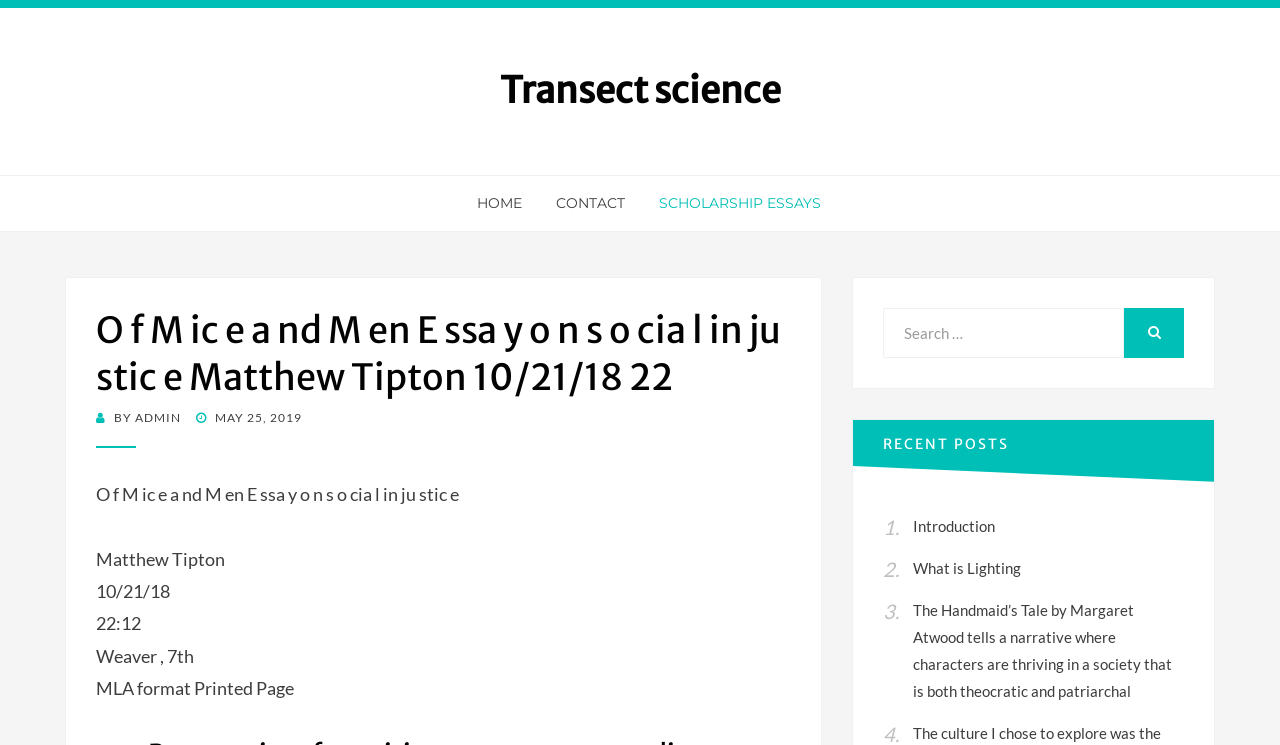Given the element description, predict the bounding box coordinates in the format (top-left x, top-left y, bottom-right x, bottom-right y), using floating point numbers between 0 and 1: May 25, 2019August 13, 2019

[0.153, 0.55, 0.236, 0.57]